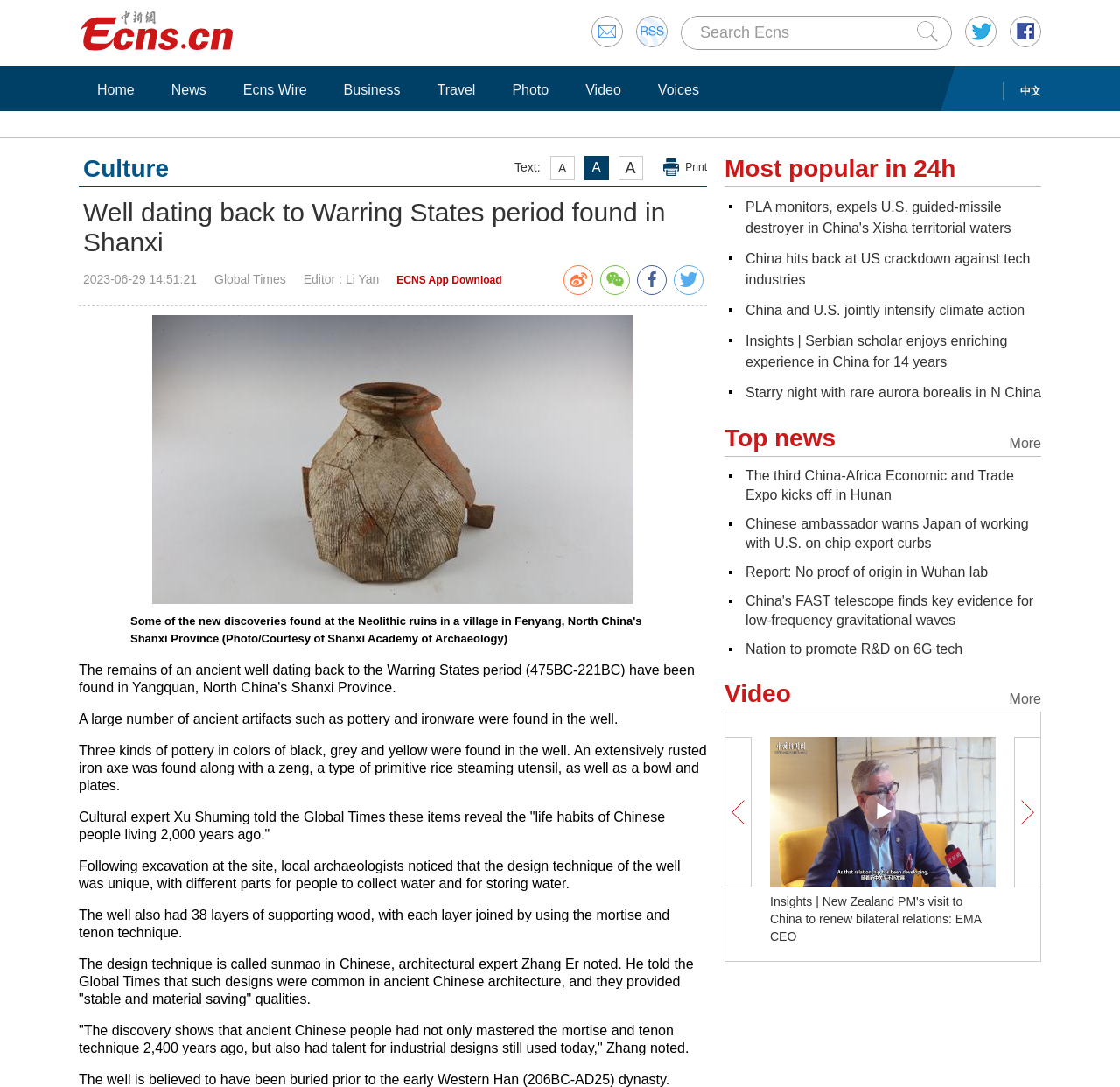Locate the bounding box coordinates of the element that should be clicked to fulfill the instruction: "Go to Home".

[0.078, 0.074, 0.129, 0.091]